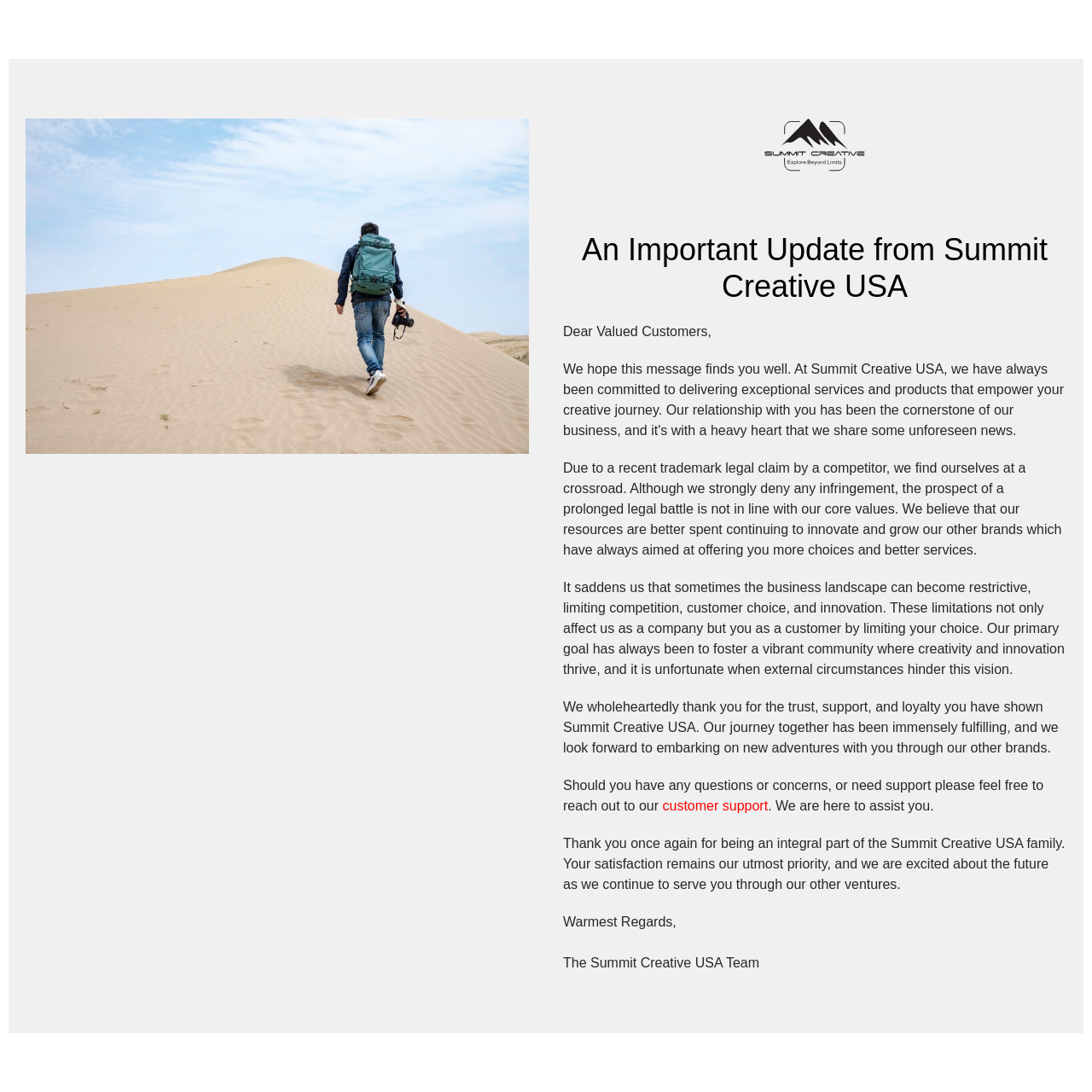Give an extensive and precise description of the webpage.

The webpage is a farewell message from Summit Creative USA. At the top left, there is a figure element, and at the top right, there is another figure element containing the Summit Creative LOGO image. Below the logo, there is a heading that reads "An Important Update from Summit Creative USA". 

Under the heading, there are five paragraphs of text. The first paragraph starts with "Dear Valued Customers," and explains the reason for the farewell, which is a trademark legal claim by a competitor. The second paragraph expresses the company's sadness about the restrictive business landscape and its impact on customers. The third paragraph thanks customers for their trust and support, and looks forward to continuing to serve them through other brands. 

The fourth paragraph invites customers to reach out to customer support for any questions or concerns, with a link to "customer support" in the middle of the paragraph. The final paragraph thanks customers again and expresses the company's excitement about the future. 

At the bottom, there is a closing message "Warmest Regards," followed by the signature "The Summit Creative USA Team".